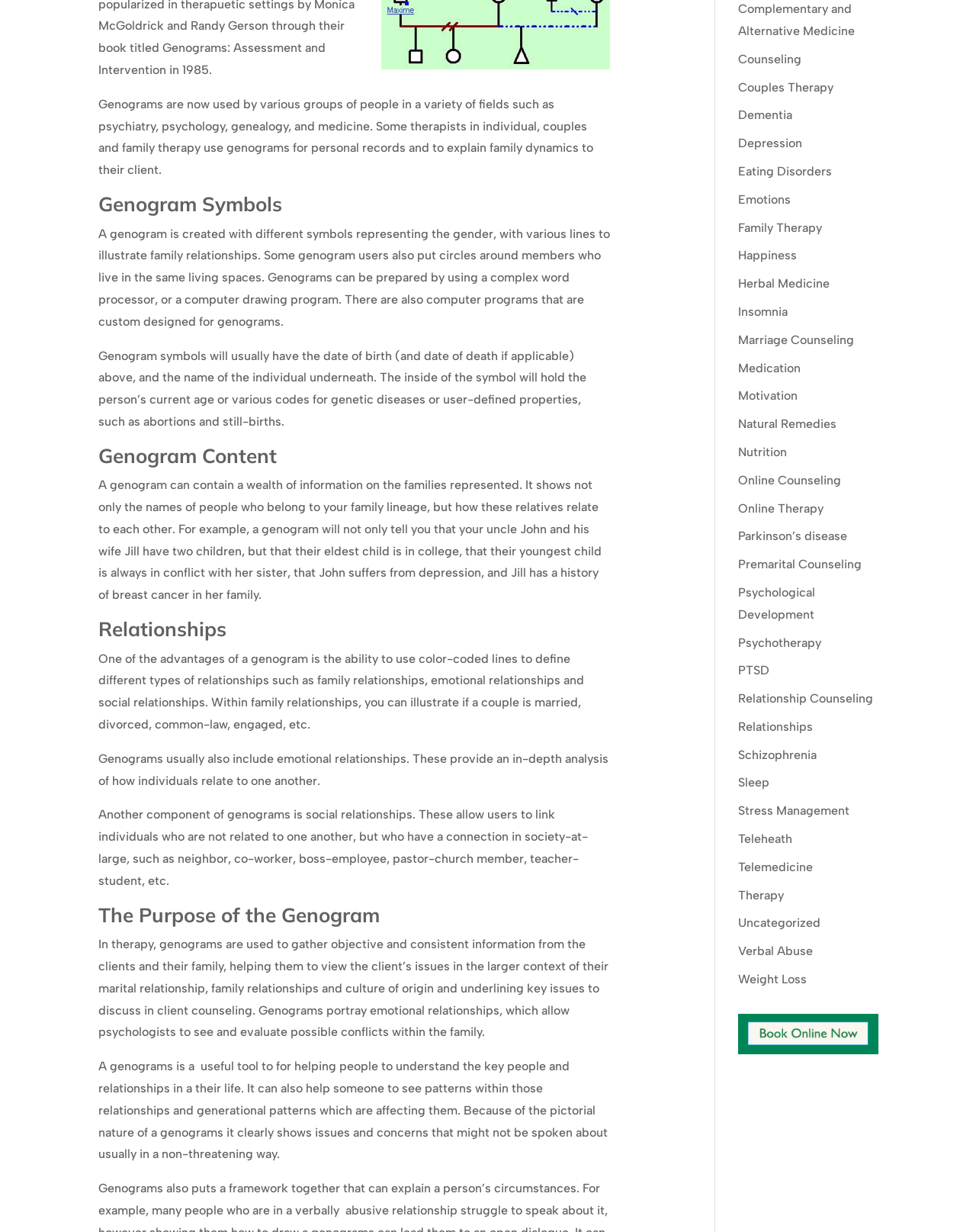Based on the element description Schizophrenia, identify the bounding box of the UI element in the given webpage screenshot. The coordinates should be in the format (top-left x, top-left y, bottom-right x, bottom-right y) and must be between 0 and 1.

[0.756, 0.607, 0.837, 0.618]